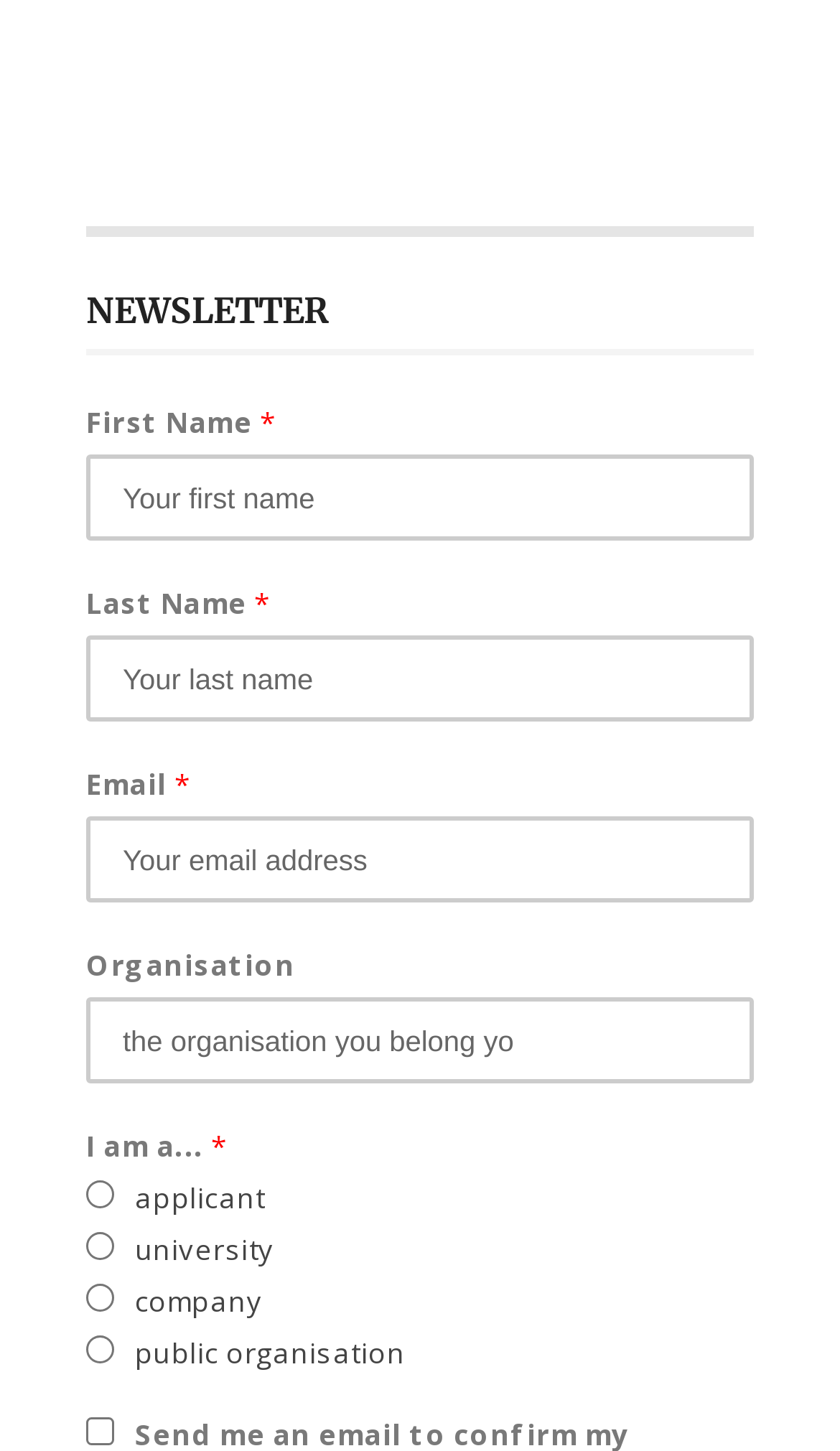Please determine the bounding box coordinates of the element's region to click in order to carry out the following instruction: "Select applicant". The coordinates should be four float numbers between 0 and 1, i.e., [left, top, right, bottom].

[0.103, 0.814, 0.136, 0.833]